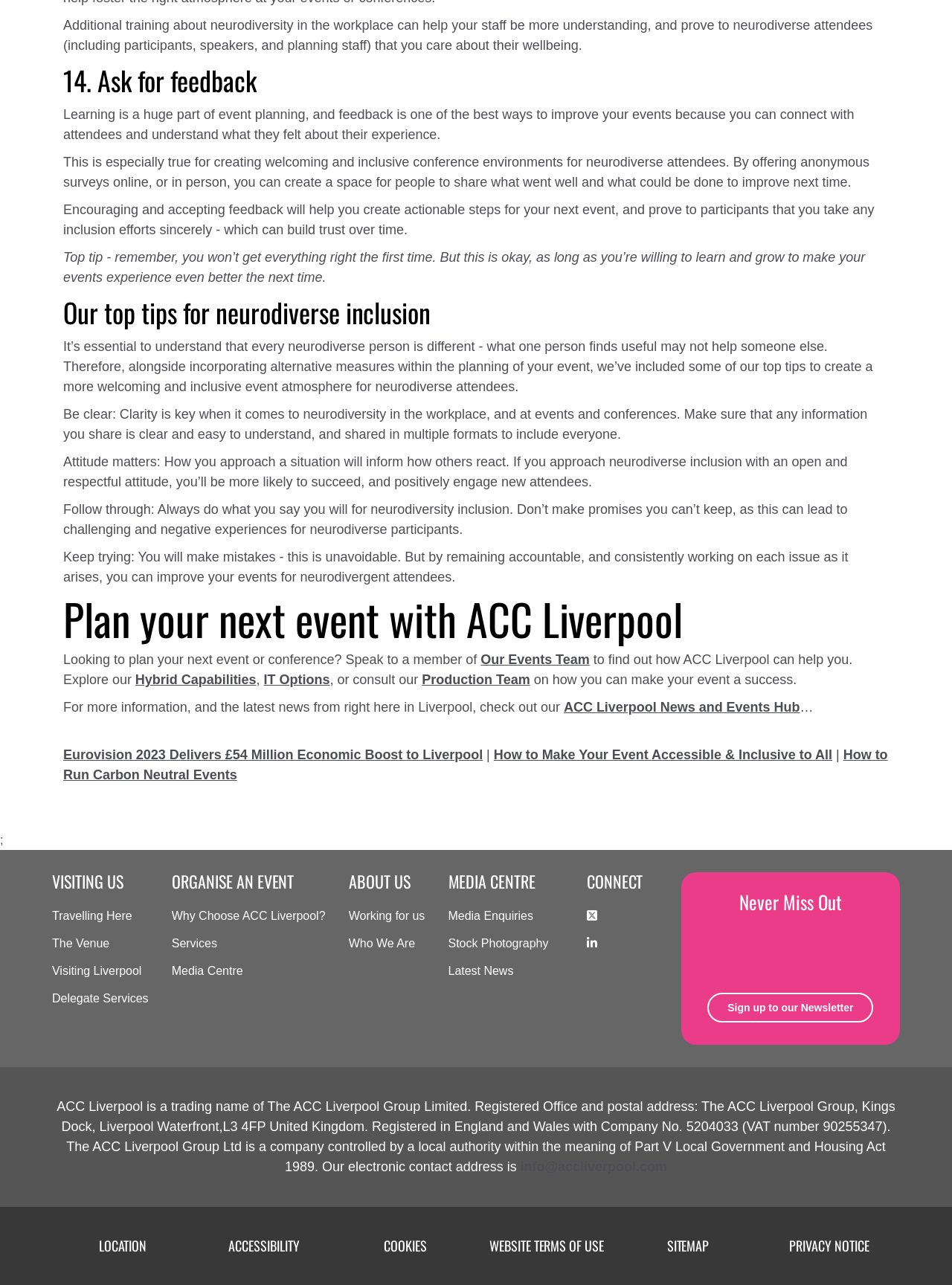Locate the bounding box of the UI element described by: "Travelling Here" in the given webpage screenshot.

[0.055, 0.708, 0.139, 0.718]